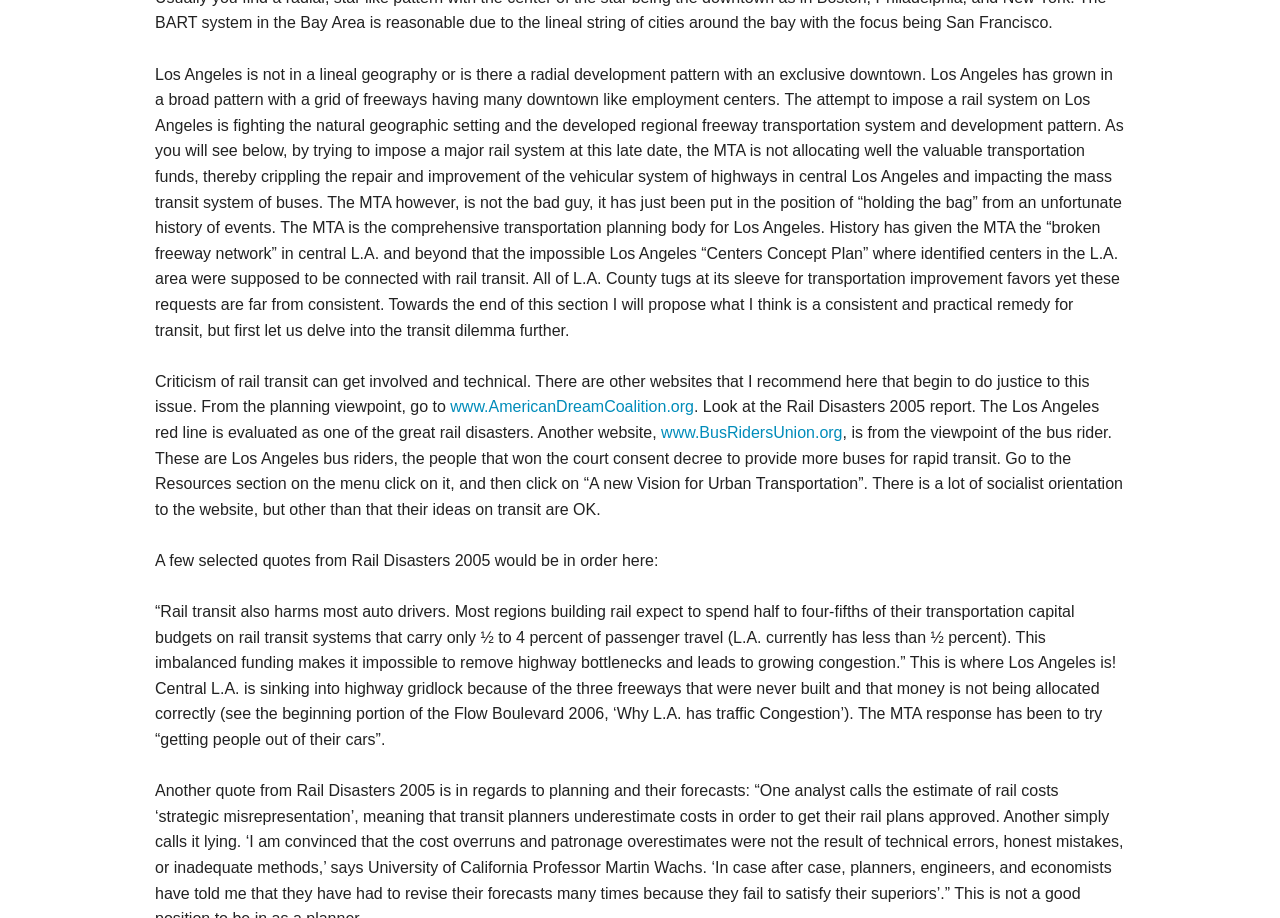What is the name of the report mentioned in the webpage?
Look at the image and provide a detailed response to the question.

The webpage mentions a report called 'Rail Disasters 2005' which evaluates the Los Angeles red line as one of the great rail disasters. This report is likely a source of information for the webpage's discussion on the issues with rail transit in Los Angeles.